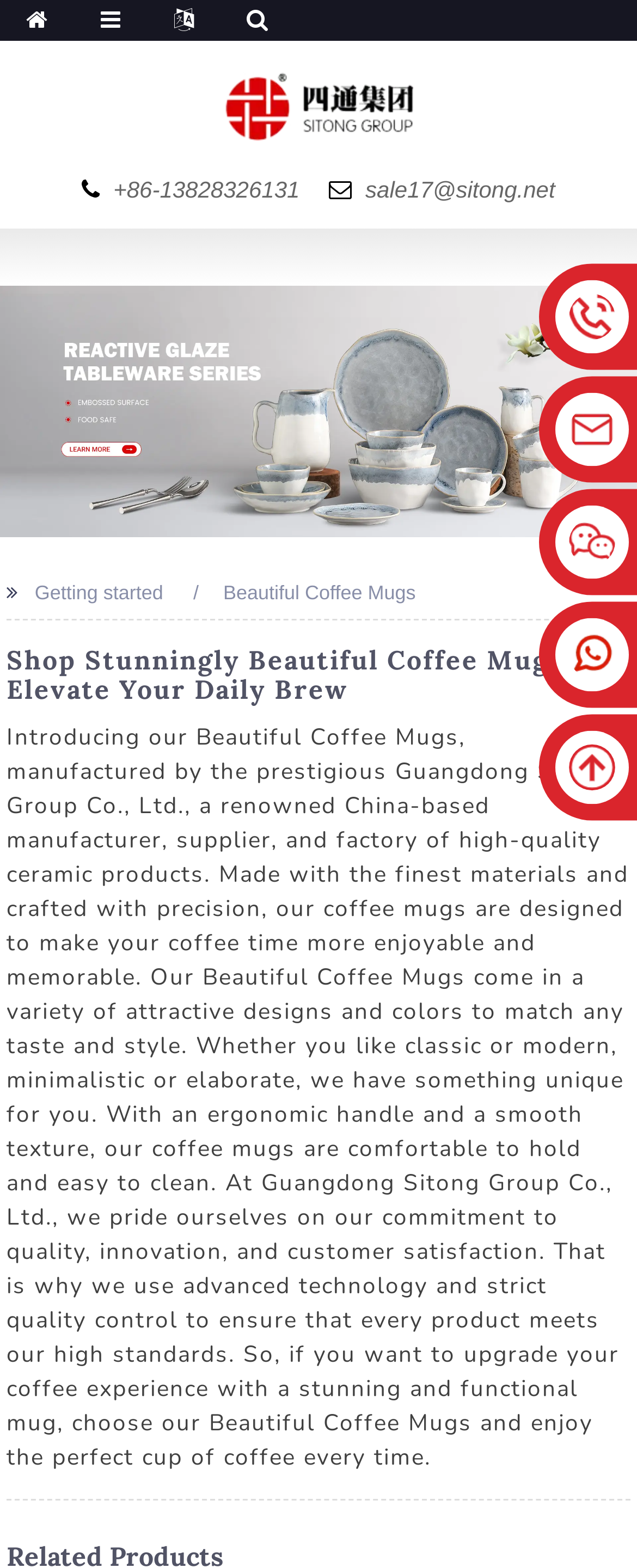Give a concise answer of one word or phrase to the question: 
How many contact methods are displayed on the webpage?

5